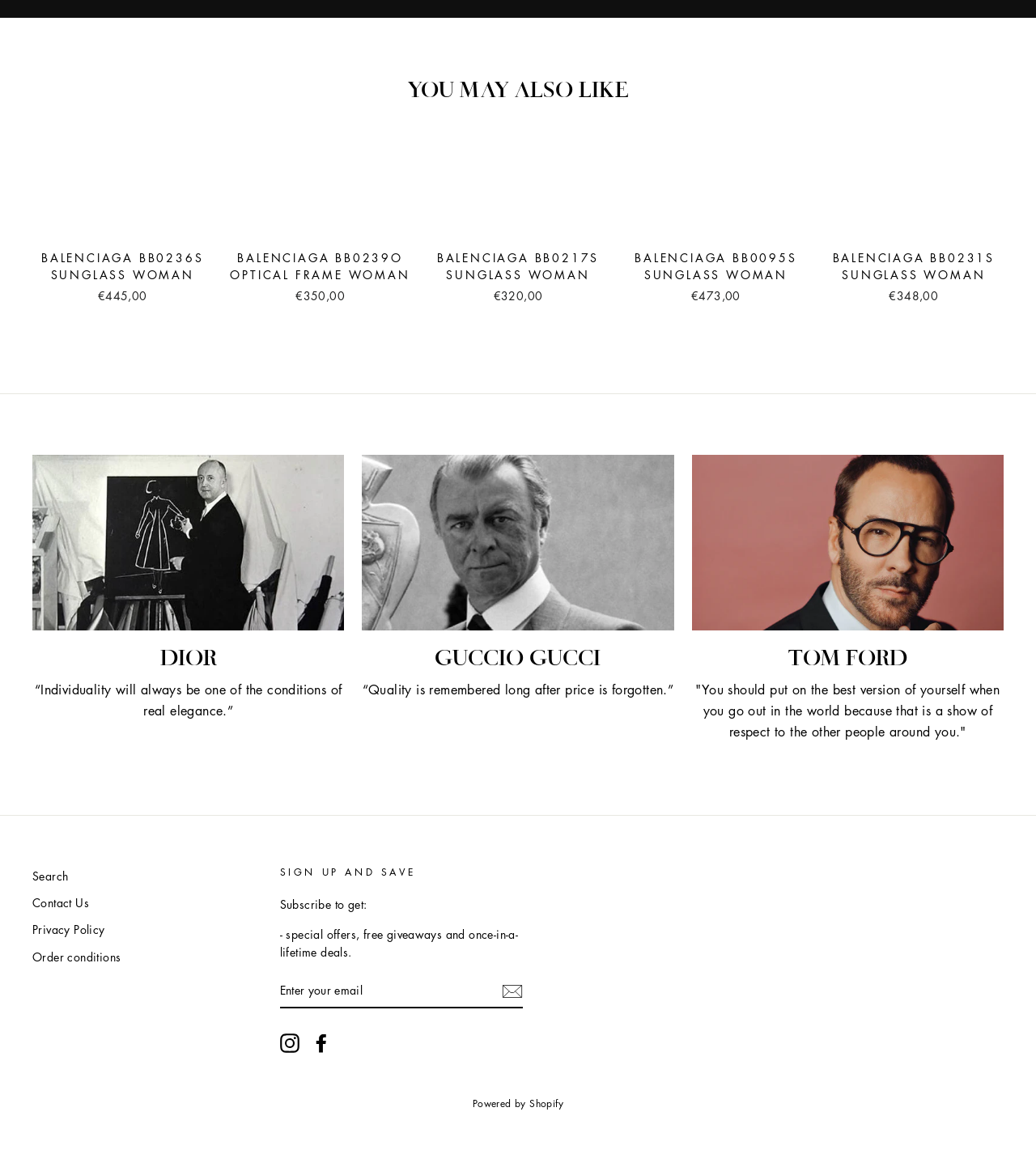Give a concise answer using only one word or phrase for this question:
What brand is BB0236S sunglasses from?

Balenciaga